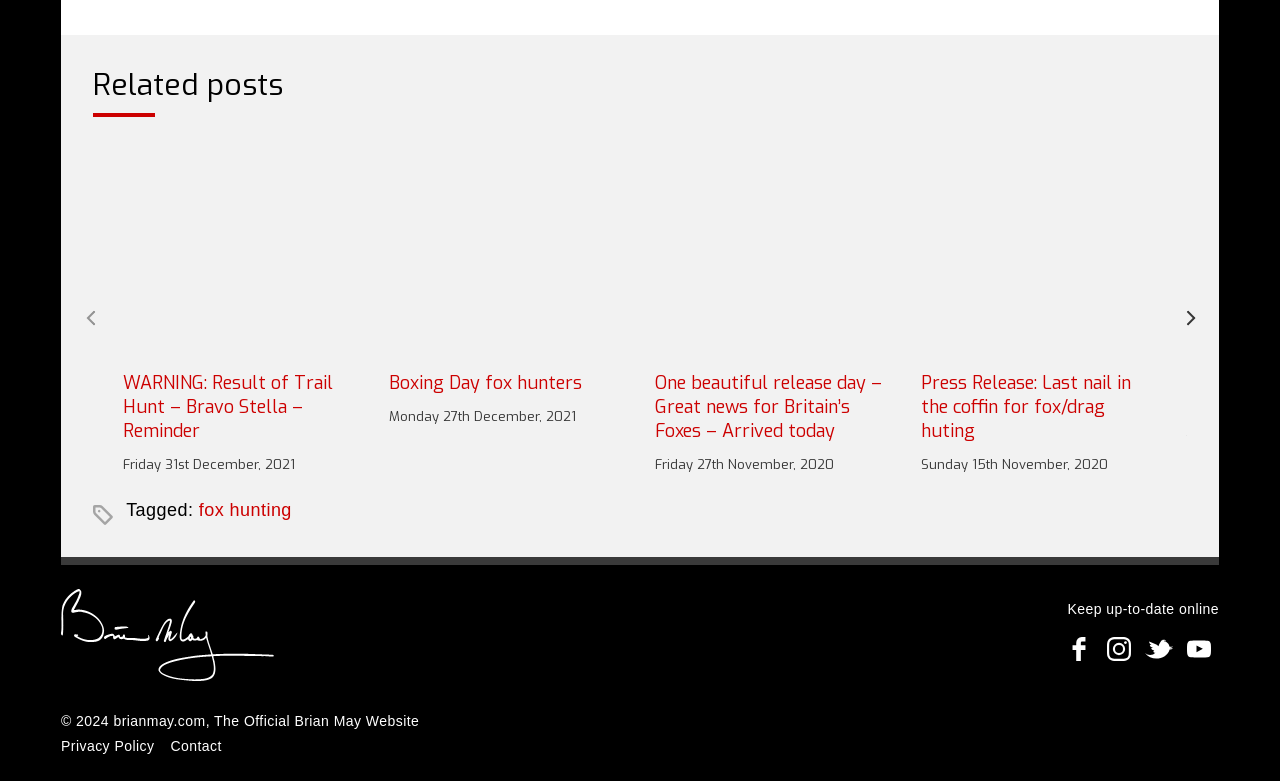Identify the bounding box for the described UI element: "Twitter".

[0.89, 0.805, 0.921, 0.857]